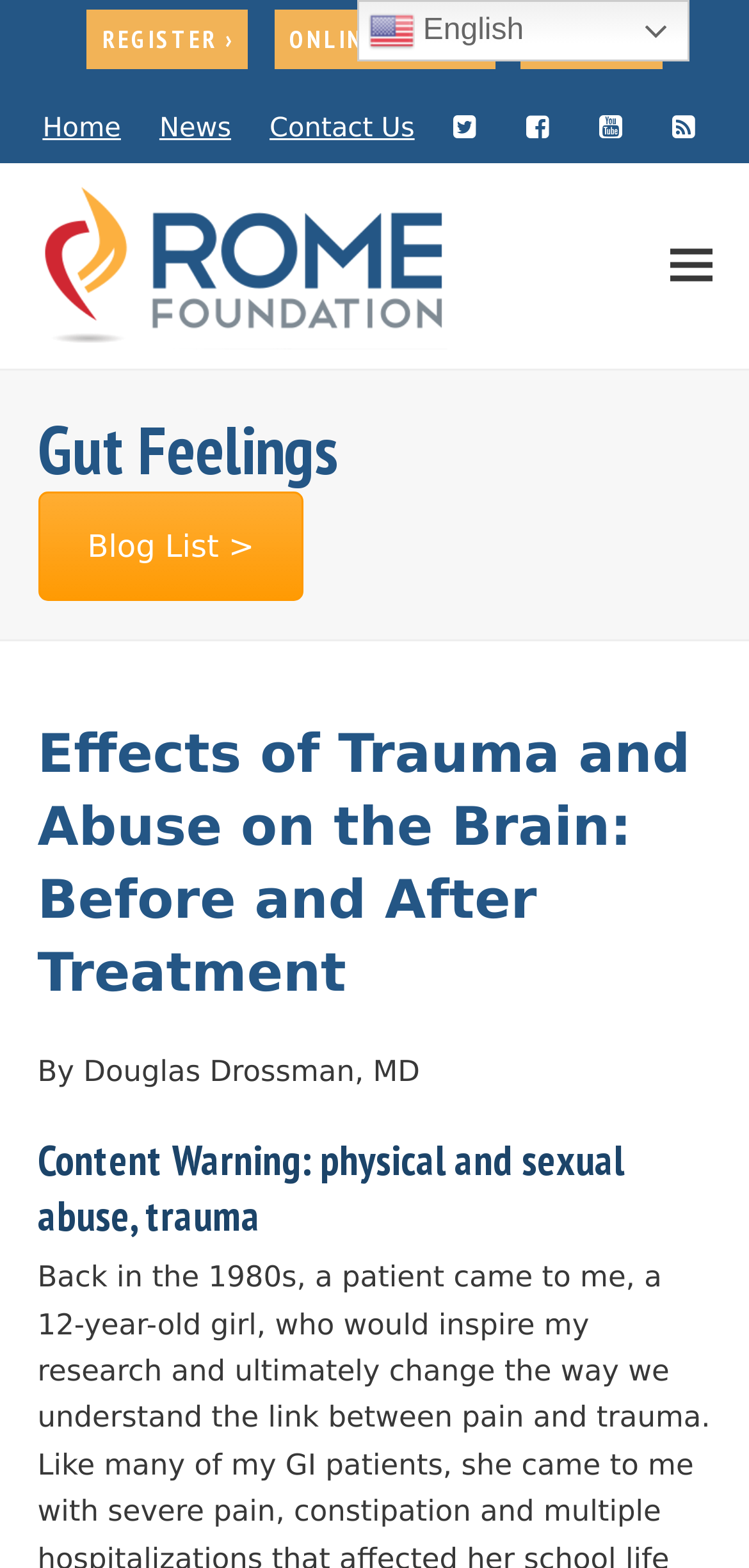Please specify the bounding box coordinates of the region to click in order to perform the following instruction: "Visit the 'Rome Foundation' website".

[0.05, 0.157, 0.596, 0.179]